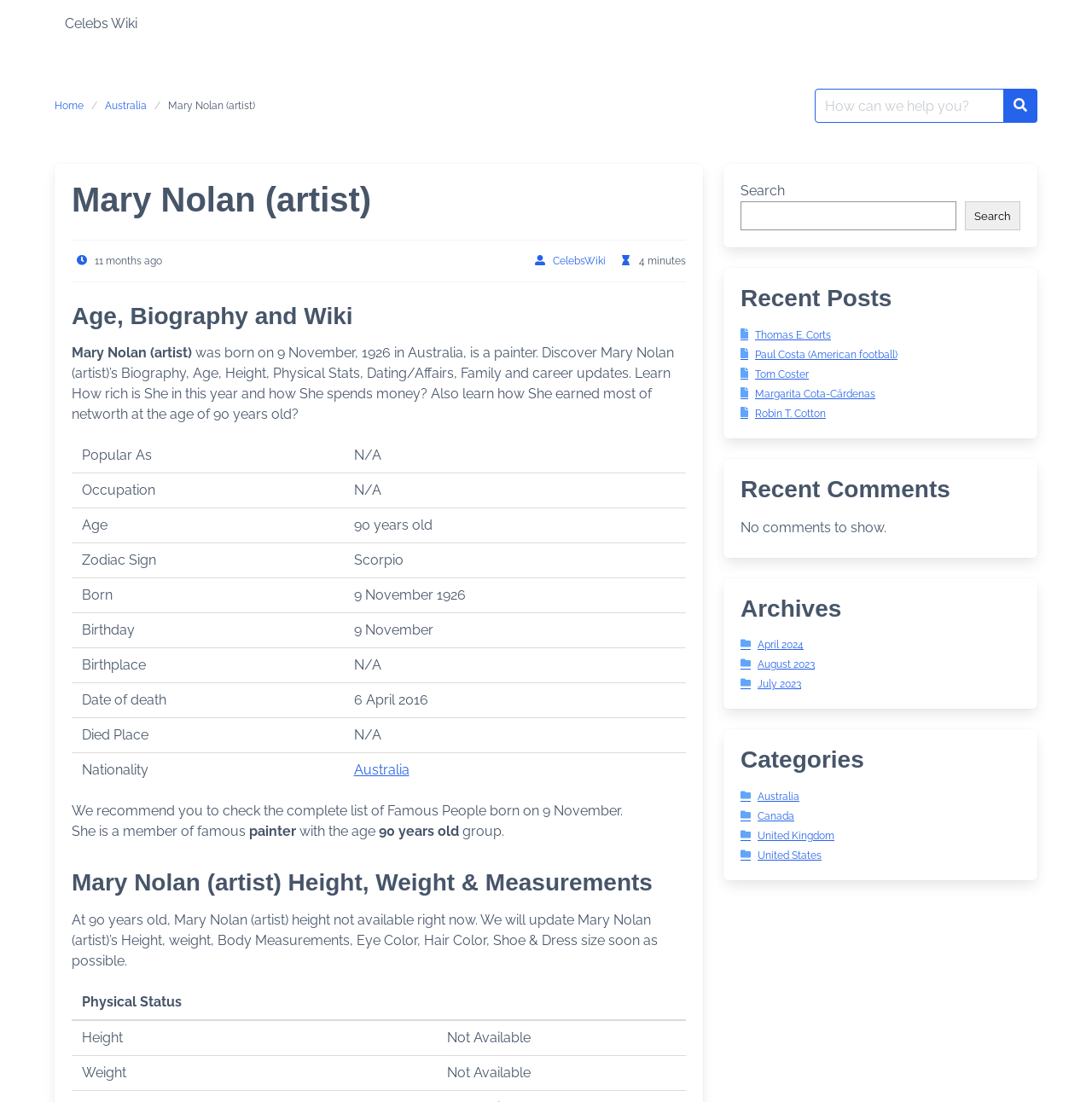What is Mary Nolan's occupation?
Using the information from the image, answer the question thoroughly.

According to the webpage, Mary Nolan's occupation is mentioned in the biography section as a painter.